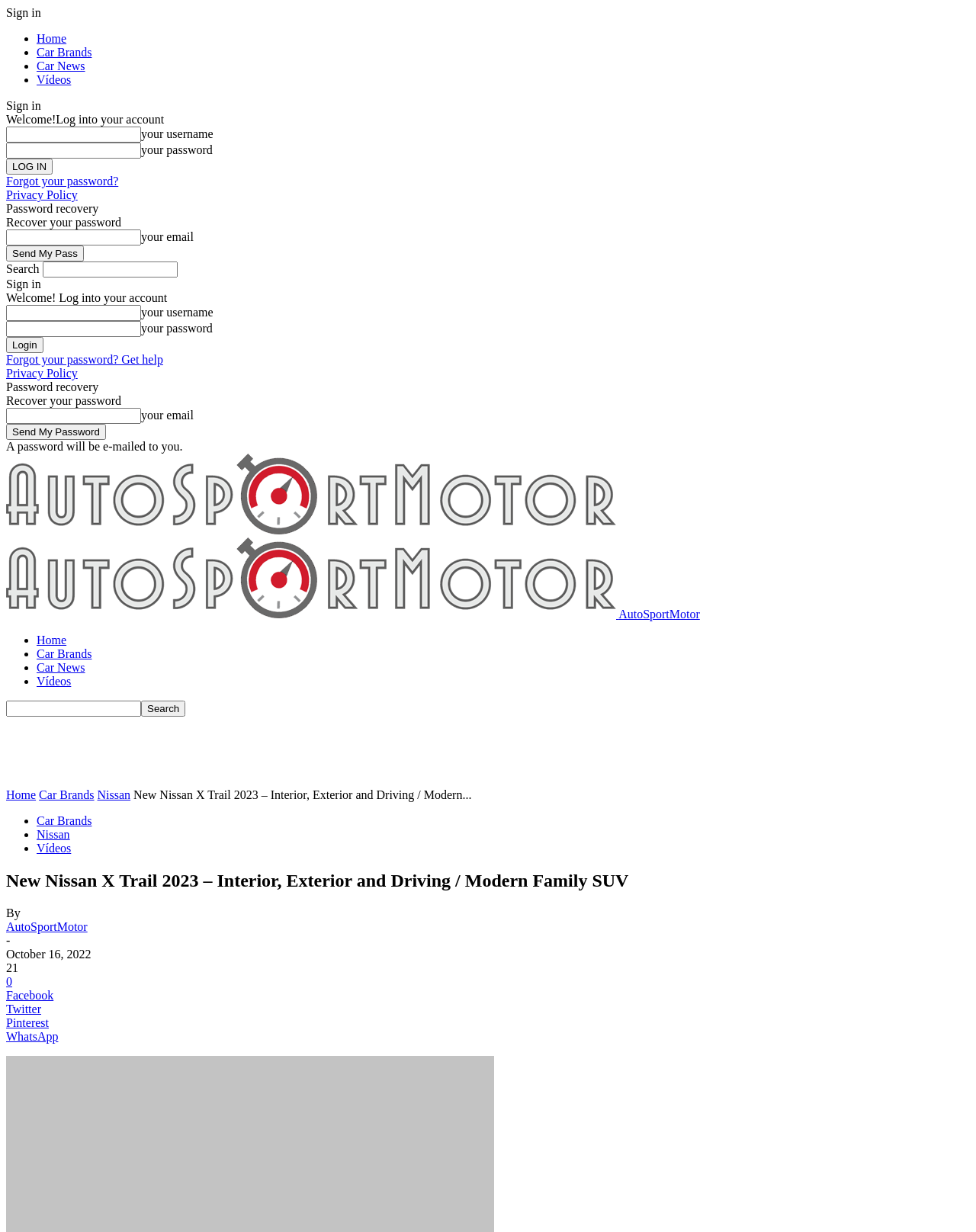Respond with a single word or short phrase to the following question: 
What is the date of the article or post?

October 16, 2022